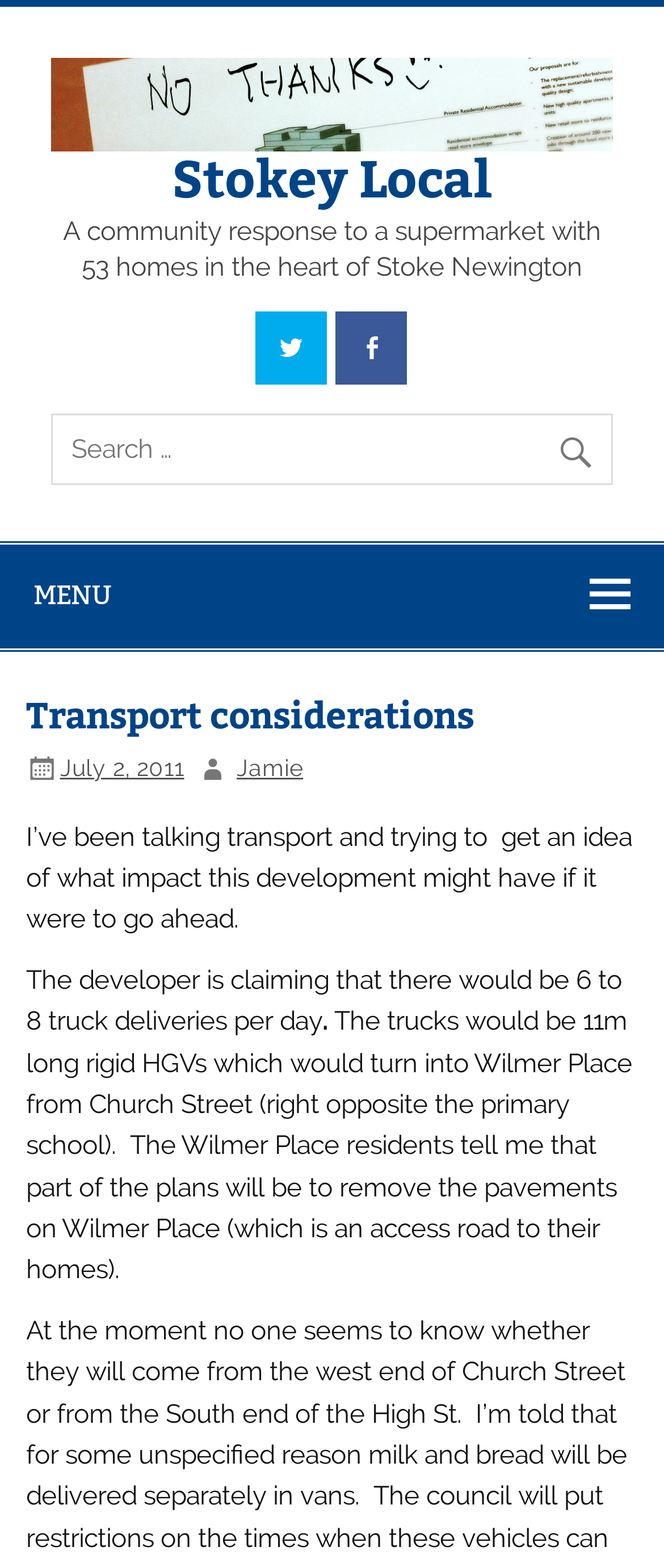Where would the trucks turn into?
Please utilize the information in the image to give a detailed response to the question.

The trucks would turn into Wilmer Place from Church Street, which is opposite the primary school, as mentioned in the StaticText element.